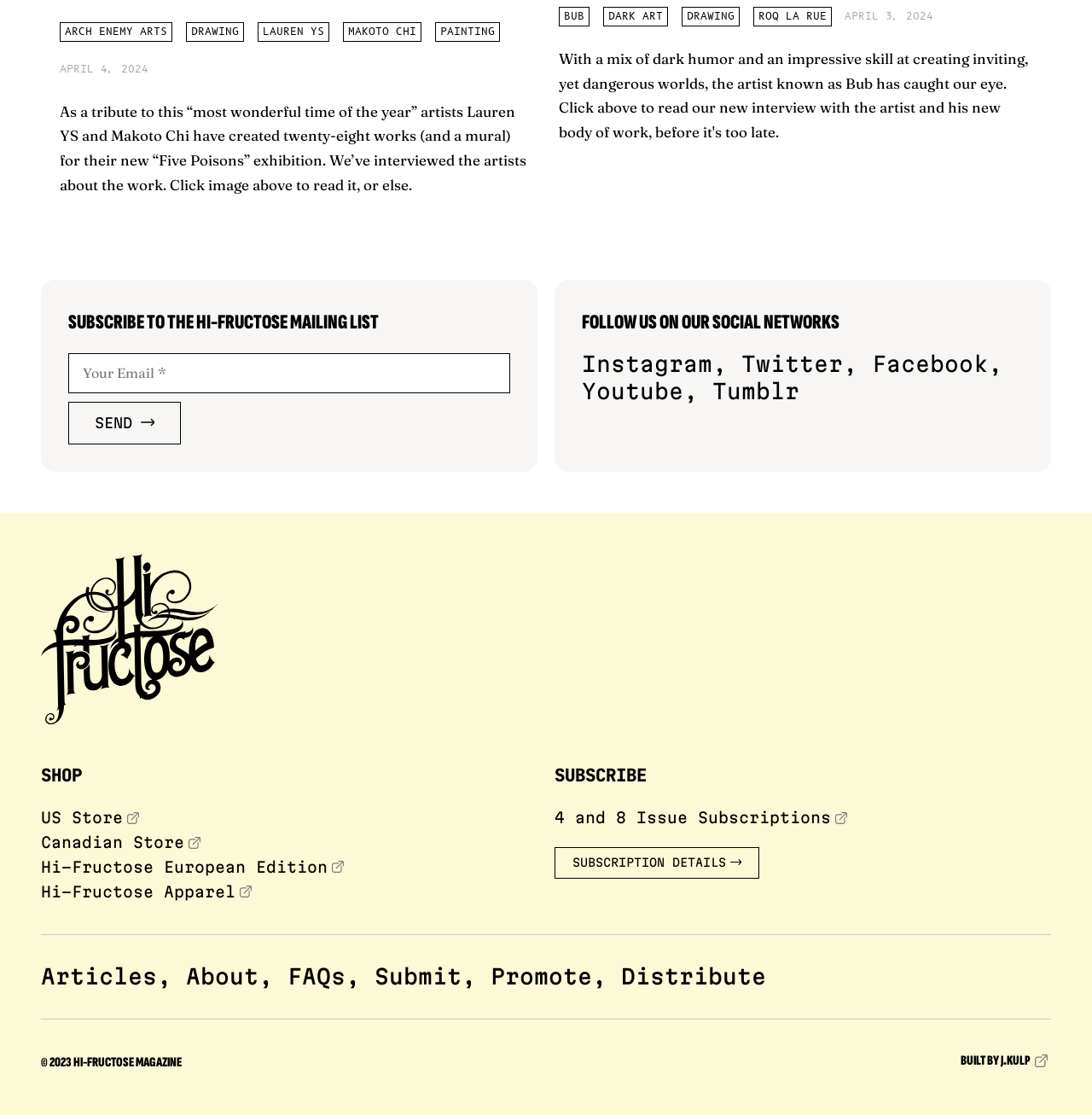Please give a succinct answer using a single word or phrase:
What types of stores are available in the SHOP section?

US, Canadian, European